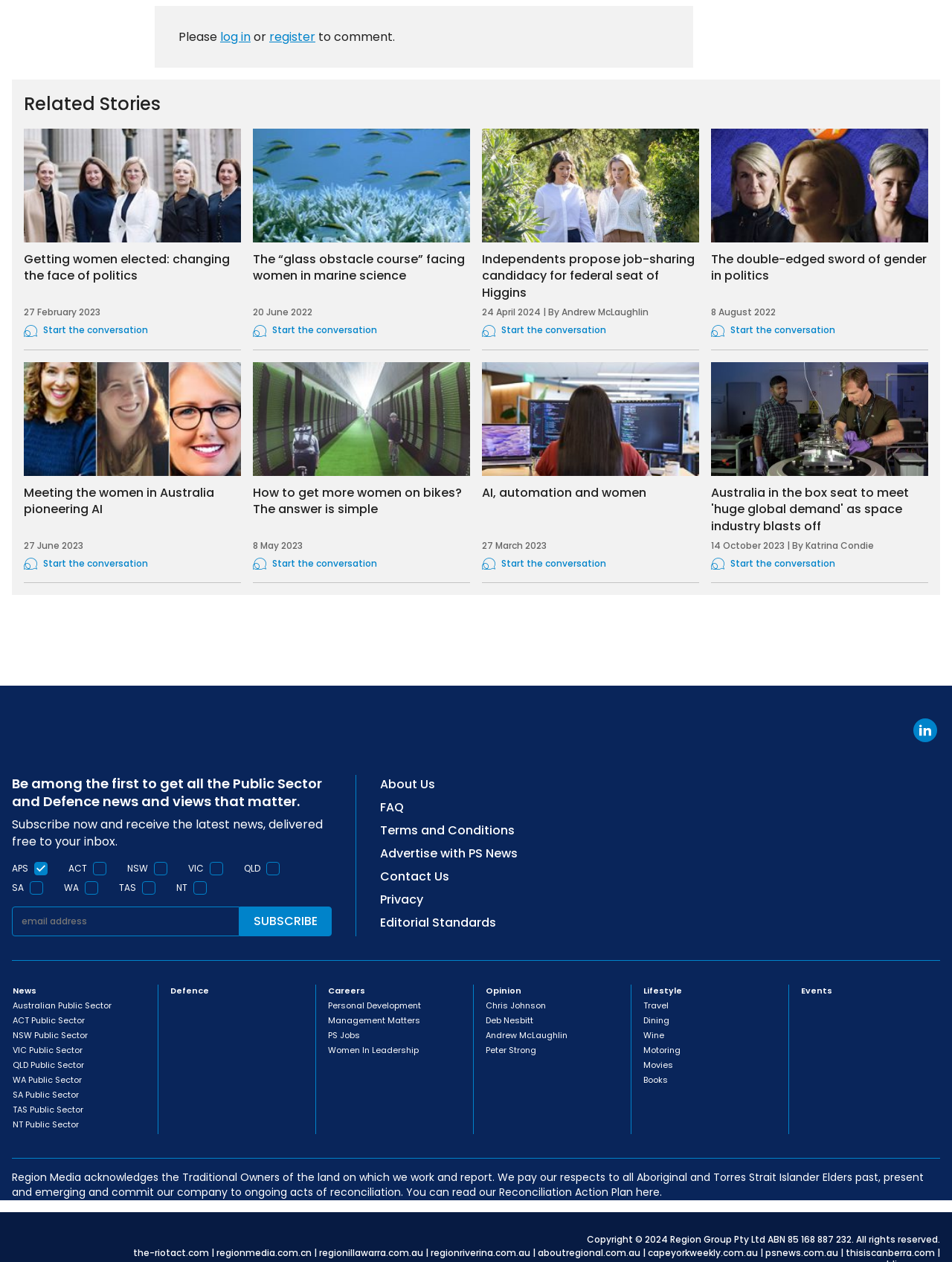Bounding box coordinates are specified in the format (top-left x, top-left y, bottom-right x, bottom-right y). All values are floating point numbers bounded between 0 and 1. Please provide the bounding box coordinate of the region this sentence describes: Imelda

None